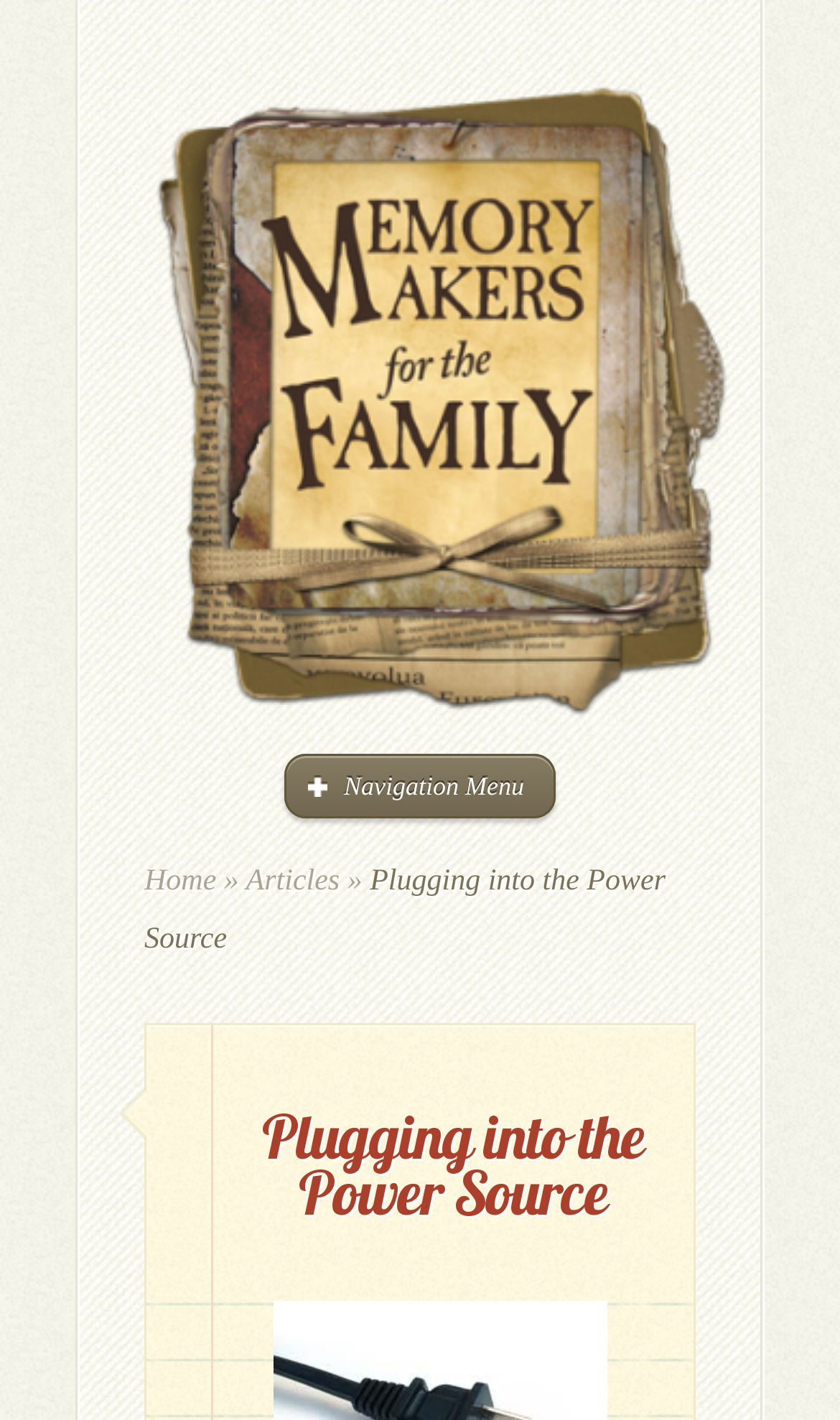Using the provided element description: "Navigation Menu", identify the bounding box coordinates. The coordinates should be four floats between 0 and 1 in the order [left, top, right, bottom].

[0.338, 0.531, 0.662, 0.576]